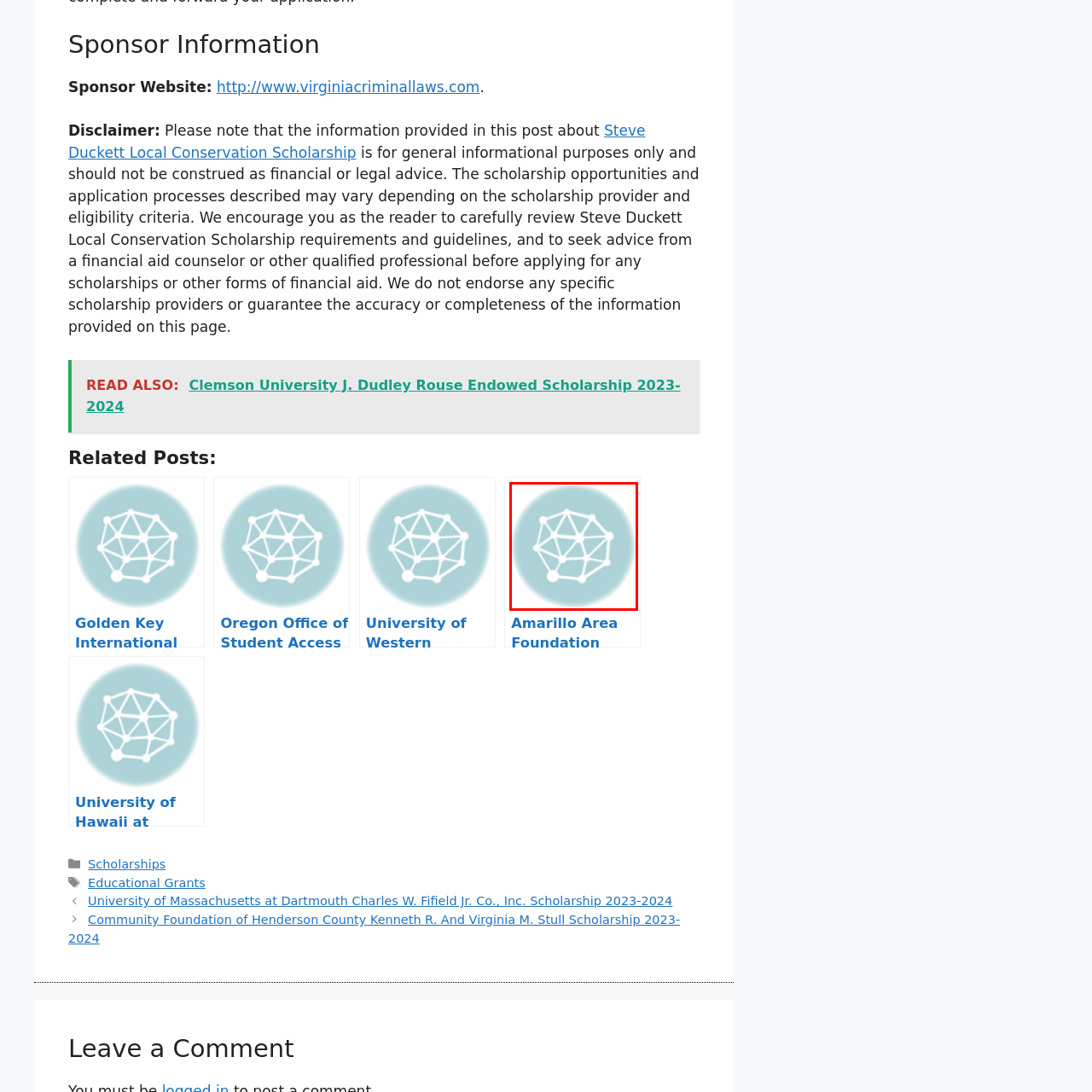Pay attention to the image highlighted by the red border, In what context is such imagery typically used? Please give a one-word or short phrase answer.

educational or advocacy contexts